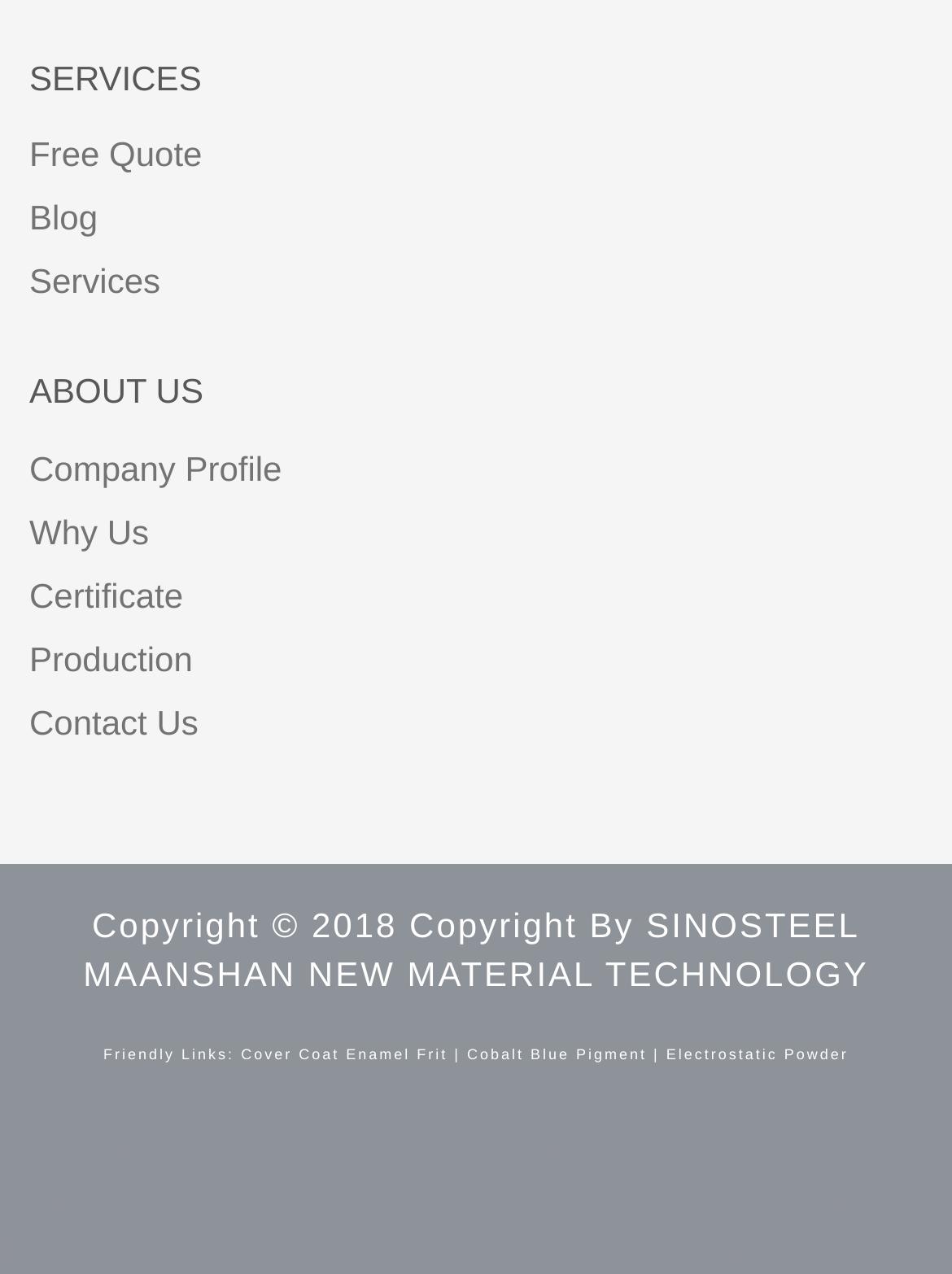How many links are there under 'ABOUT US'?
Using the picture, provide a one-word or short phrase answer.

5